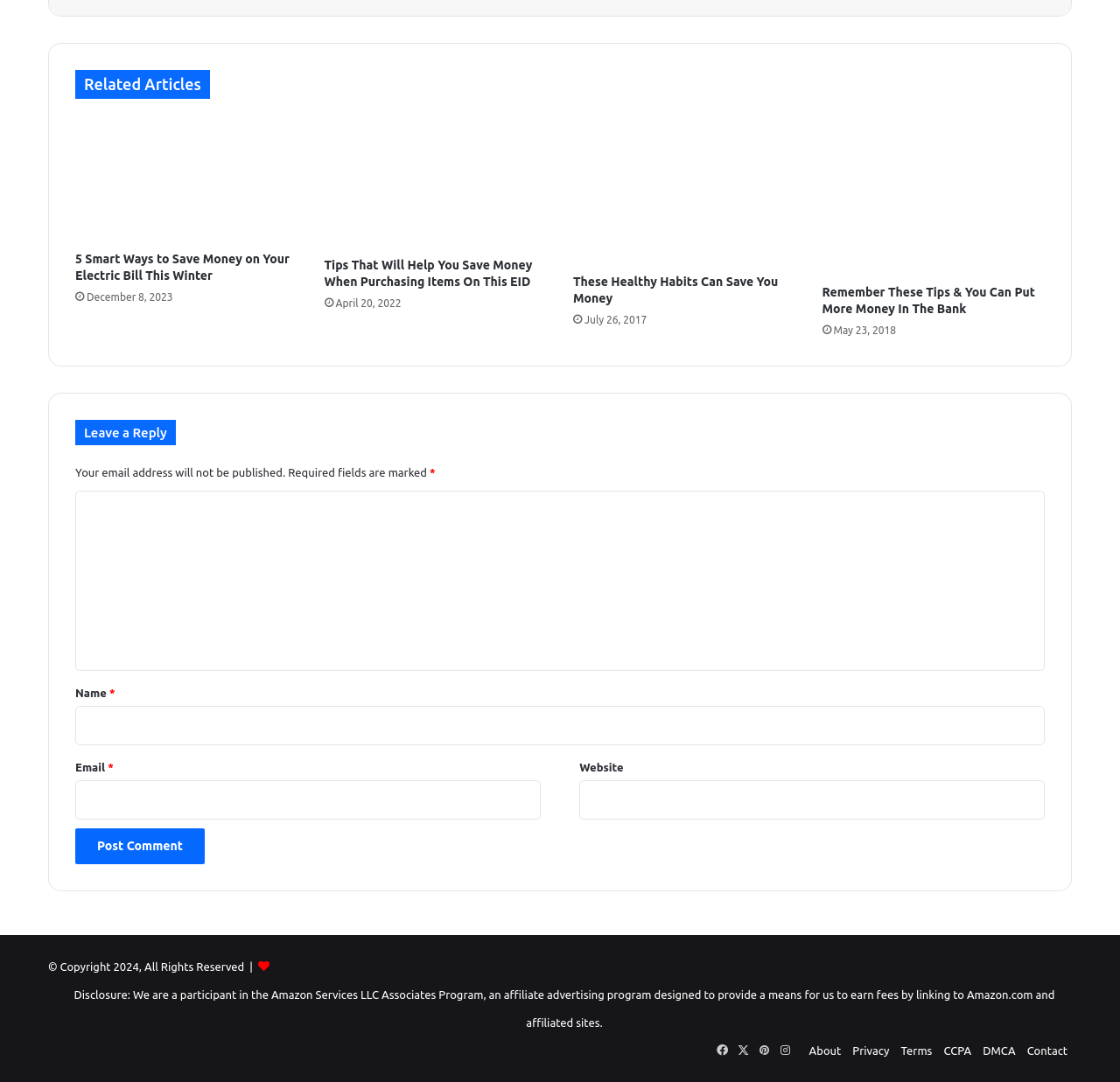Examine the image carefully and respond to the question with a detailed answer: 
What is the topic of the first article?

The first article is titled '5 Smart Ways to Save Money on Your Electric Bill This Winter', which suggests that the topic is about saving money on electric bills, specifically during the winter season.